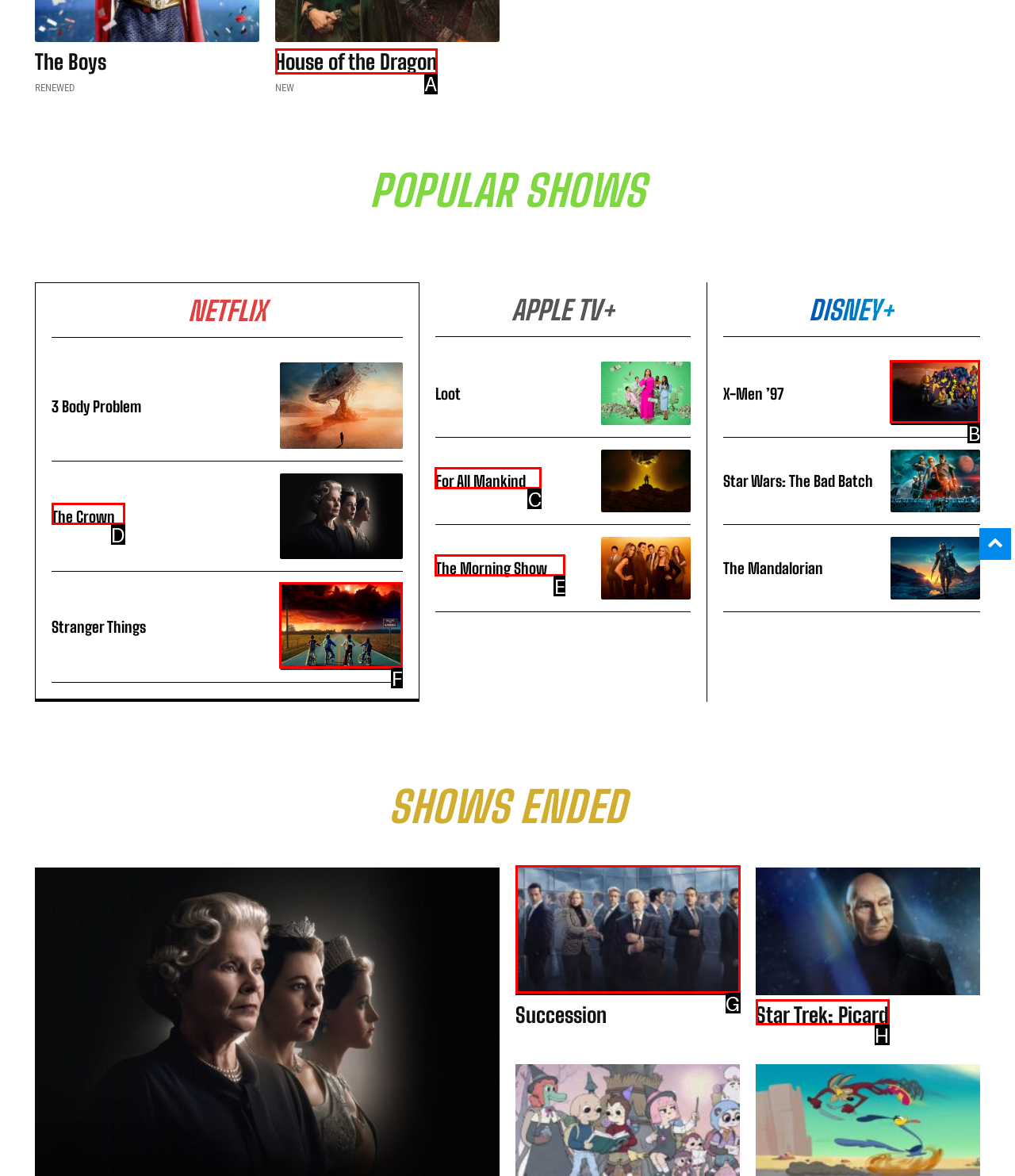Given the description: House of the Dragon, select the HTML element that best matches it. Reply with the letter of your chosen option.

A